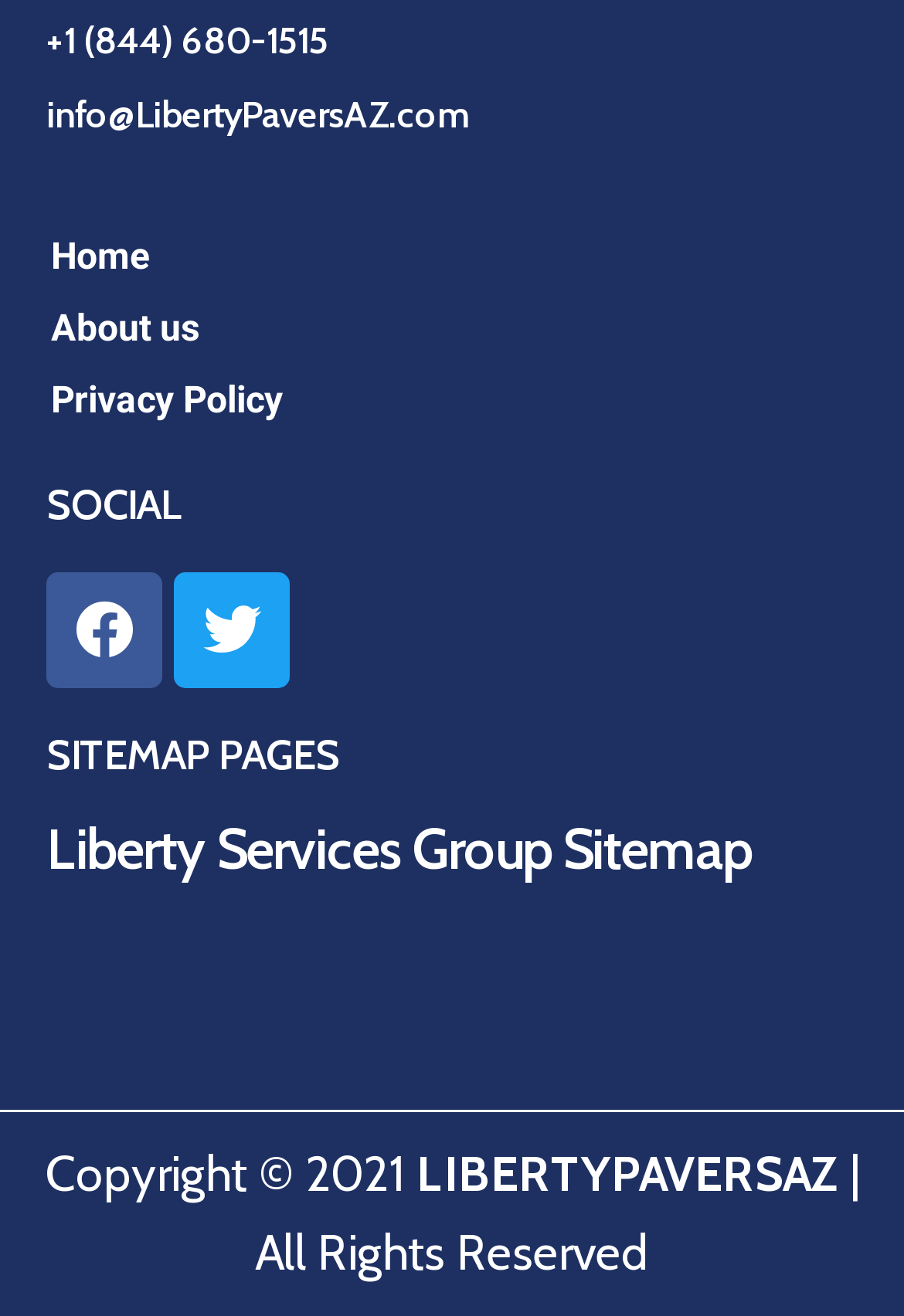Given the element description Twitter, specify the bounding box coordinates of the corresponding UI element in the format (top-left x, top-left y, bottom-right x, bottom-right y). All values must be between 0 and 1.

[0.192, 0.434, 0.321, 0.522]